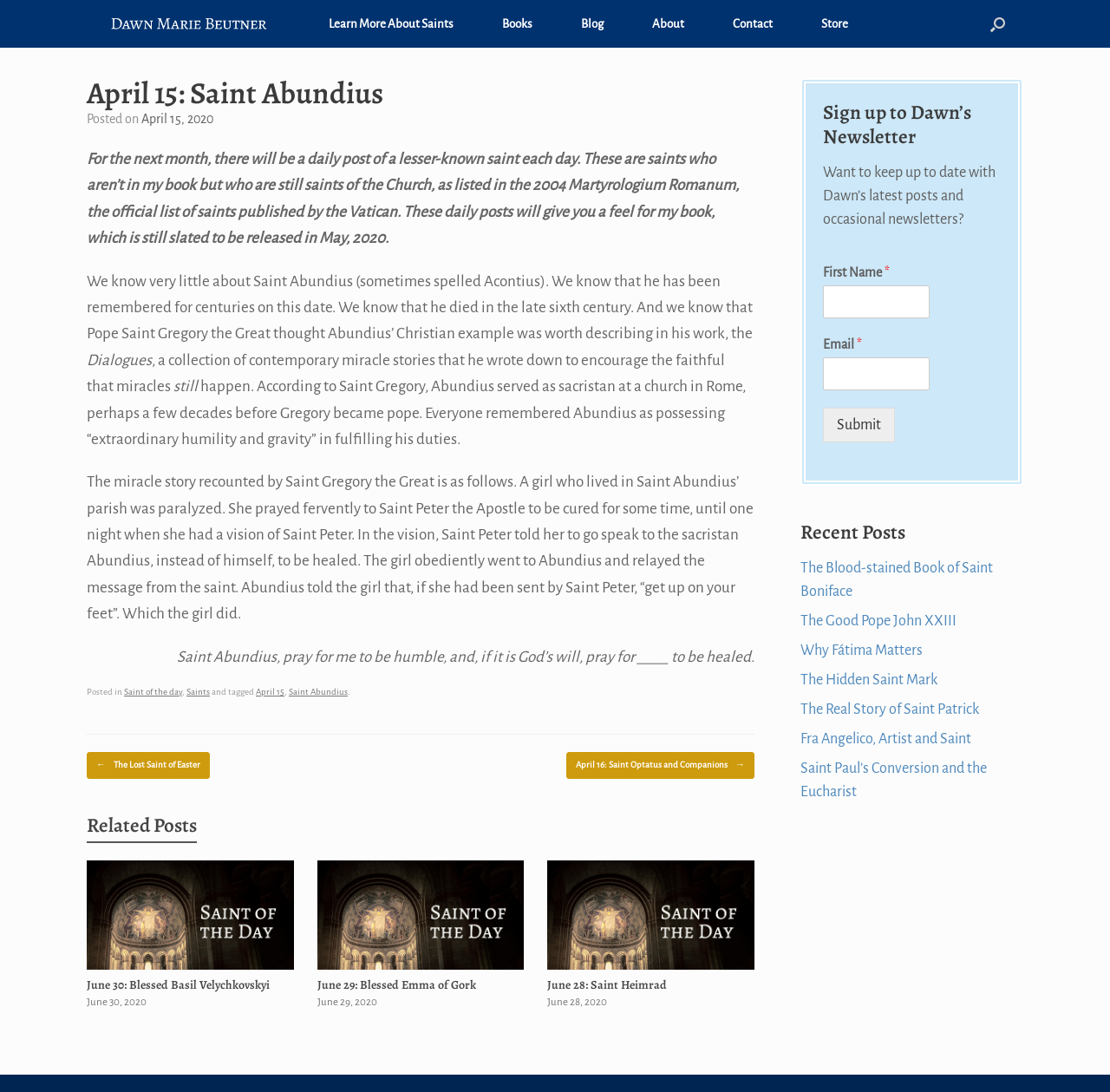What is the purpose of the 'Sign up to Dawn’s Newsletter' section?
Provide a concise answer using a single word or phrase based on the image.

To subscribe to Dawn's newsletter